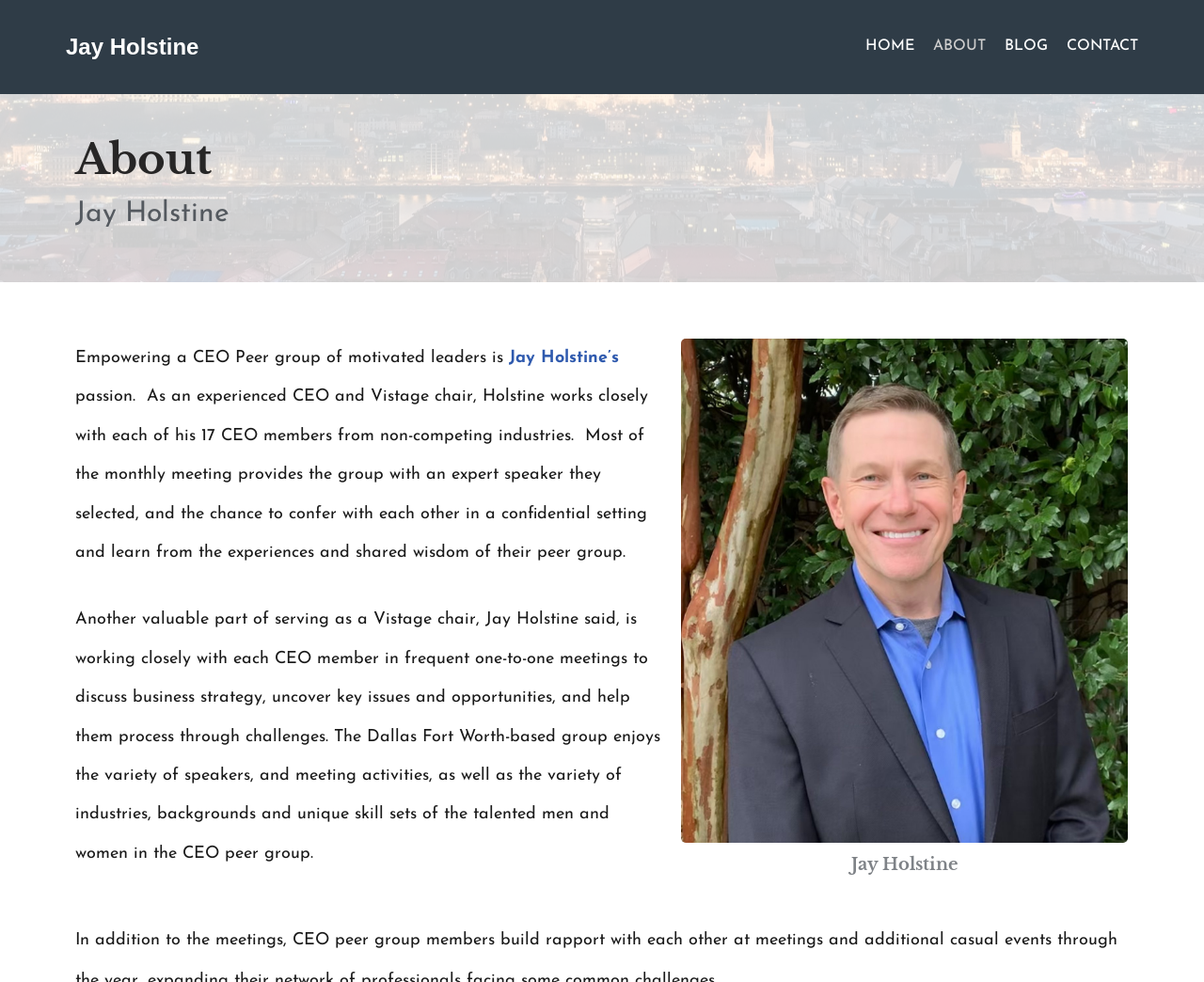What is Jay Holstine's profession?
Refer to the image and provide a detailed answer to the question.

Based on the webpage content, Jay Holstine is described as an experienced CEO and Vistage chair, which indicates that he holds these two professions.